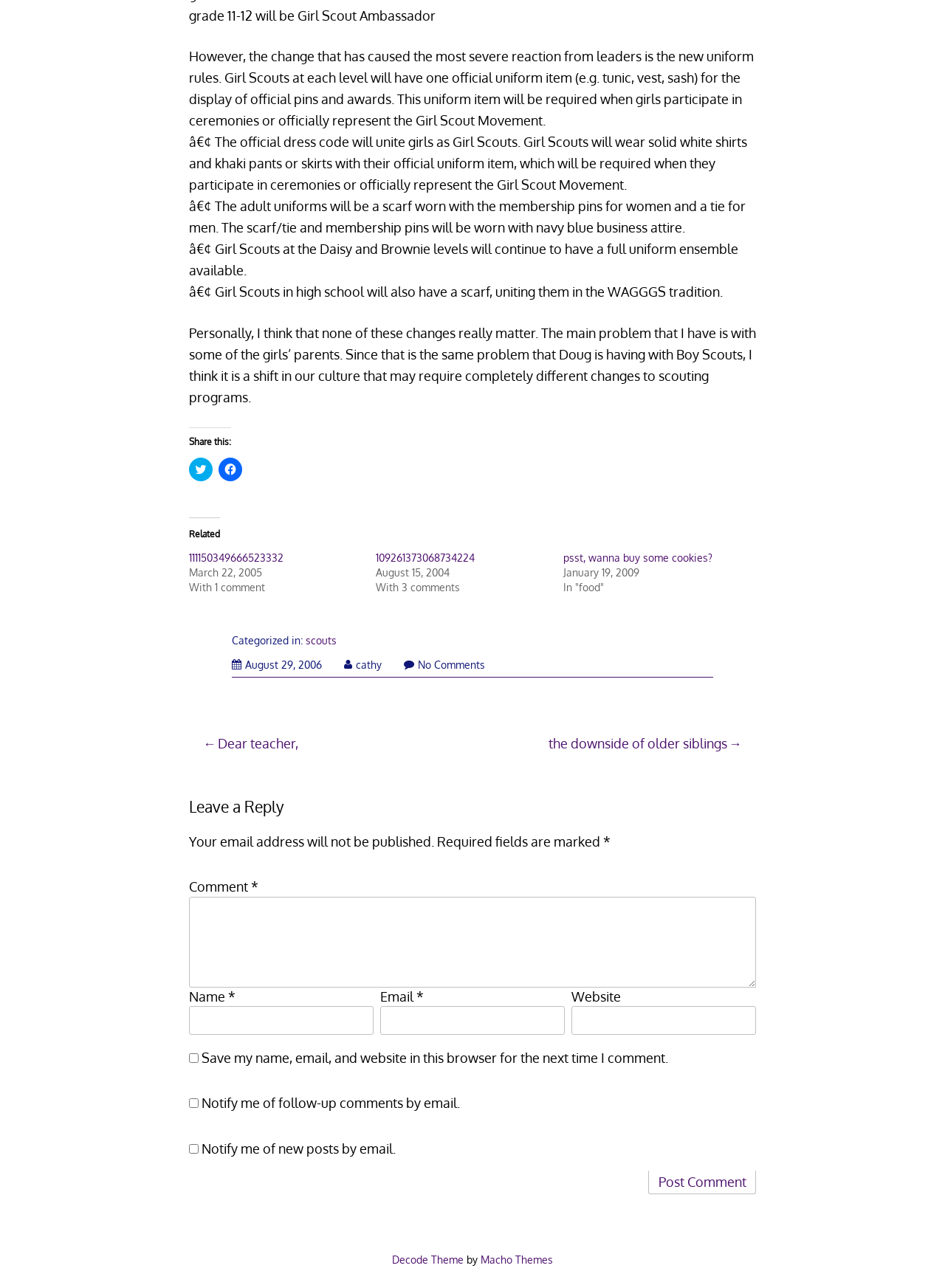Given the element description, predict the bounding box coordinates in the format (top-left x, top-left y, bottom-right x, bottom-right y), using floating point numbers between 0 and 1: No Comments

[0.427, 0.511, 0.513, 0.521]